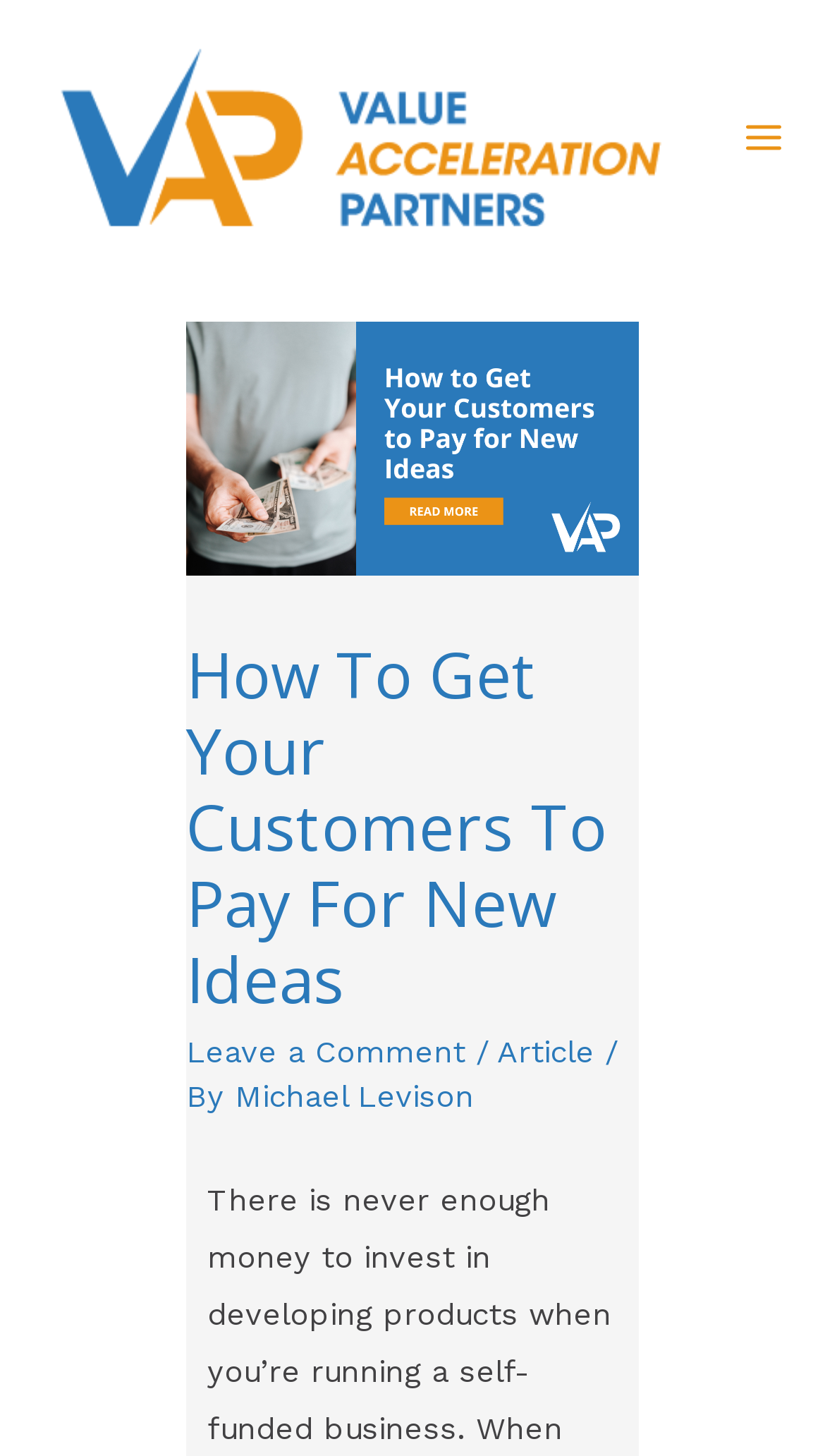Who is the author of the article?
Please provide a comprehensive answer based on the contents of the image.

The author's name is mentioned below the article heading, along with the text 'By'.